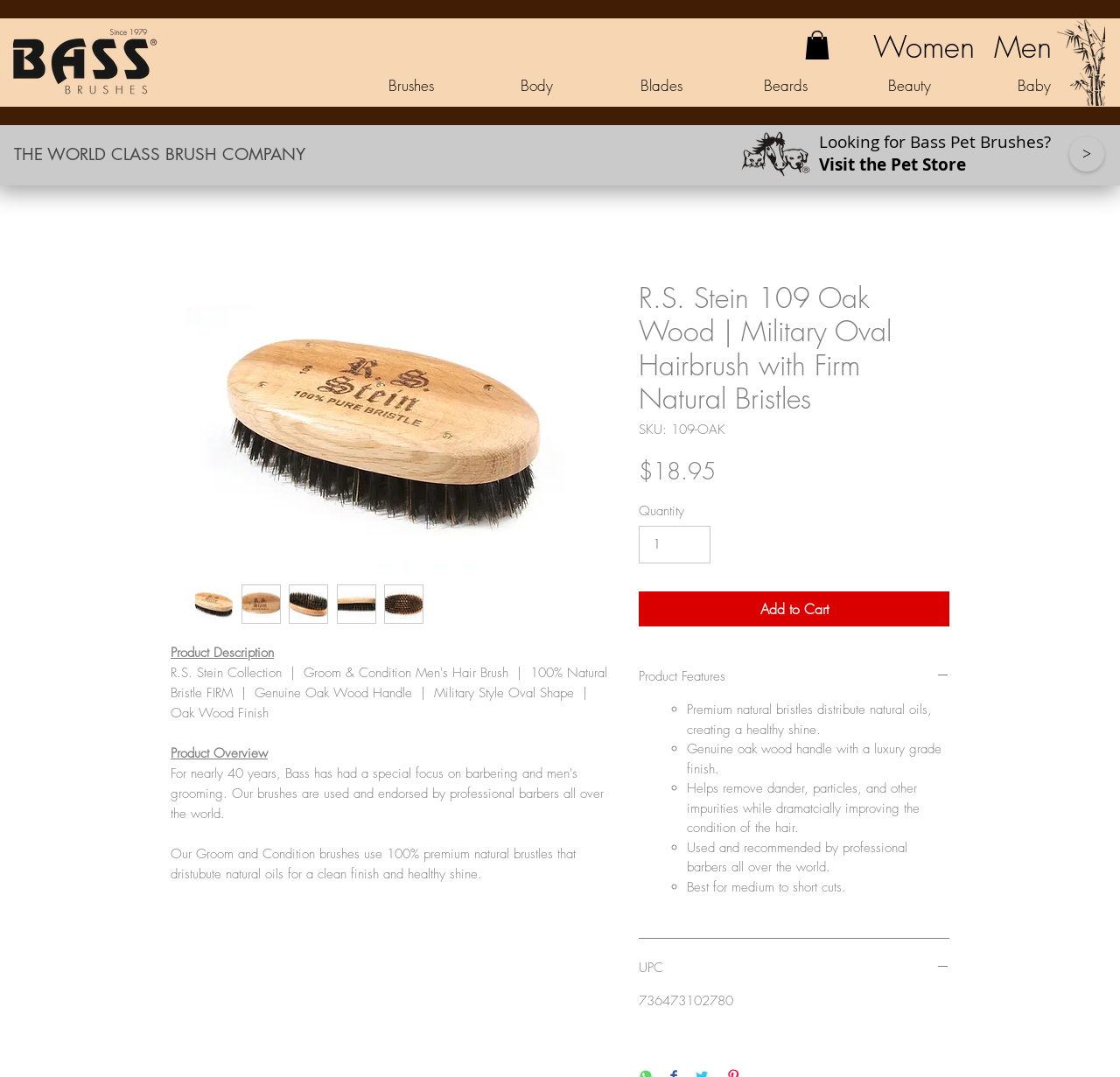Identify the bounding box coordinates of the section that should be clicked to achieve the task described: "Click the 'Add to Cart' button".

[0.57, 0.549, 0.848, 0.582]